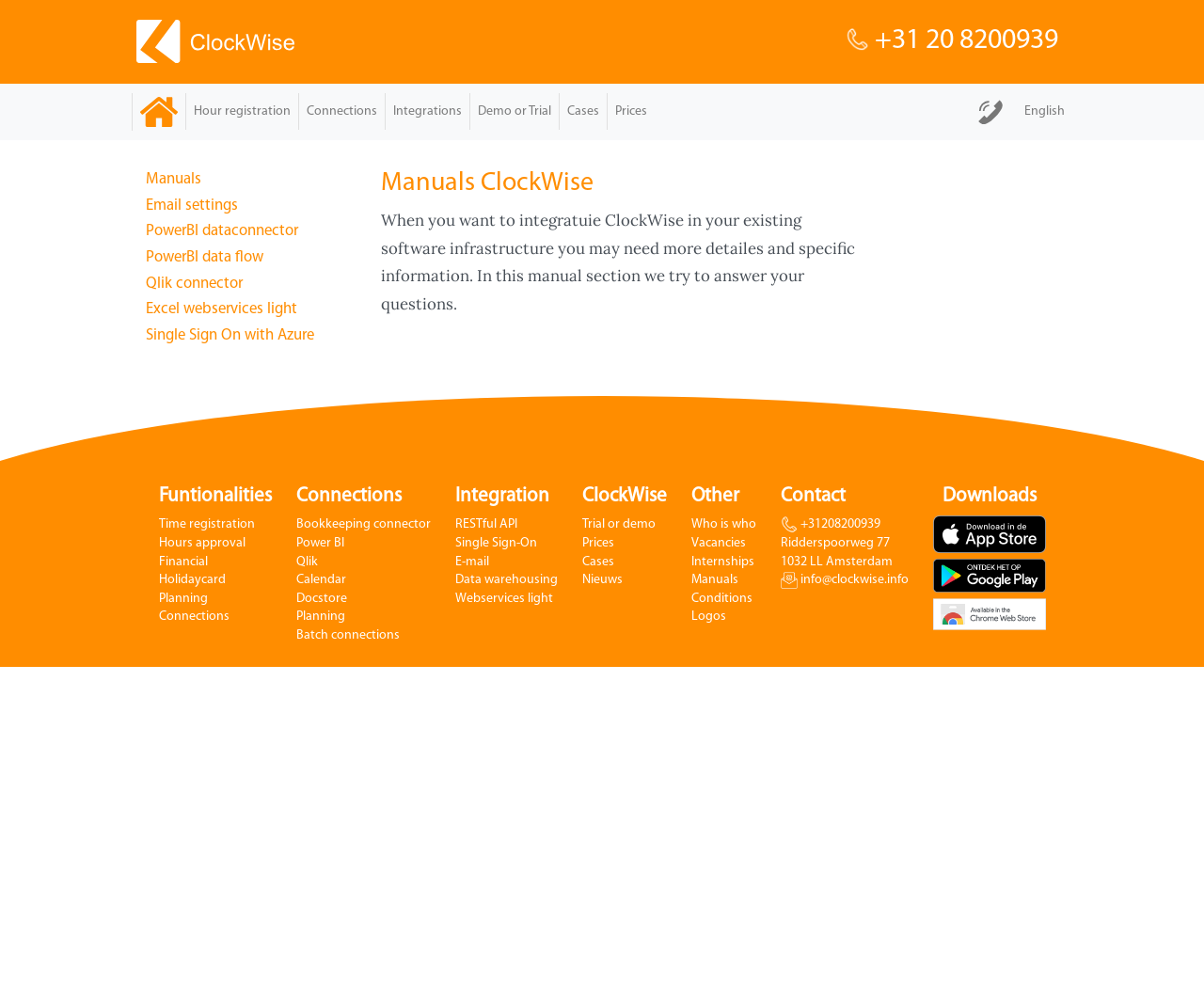What is the company name? Examine the screenshot and reply using just one word or a brief phrase.

ClockWise